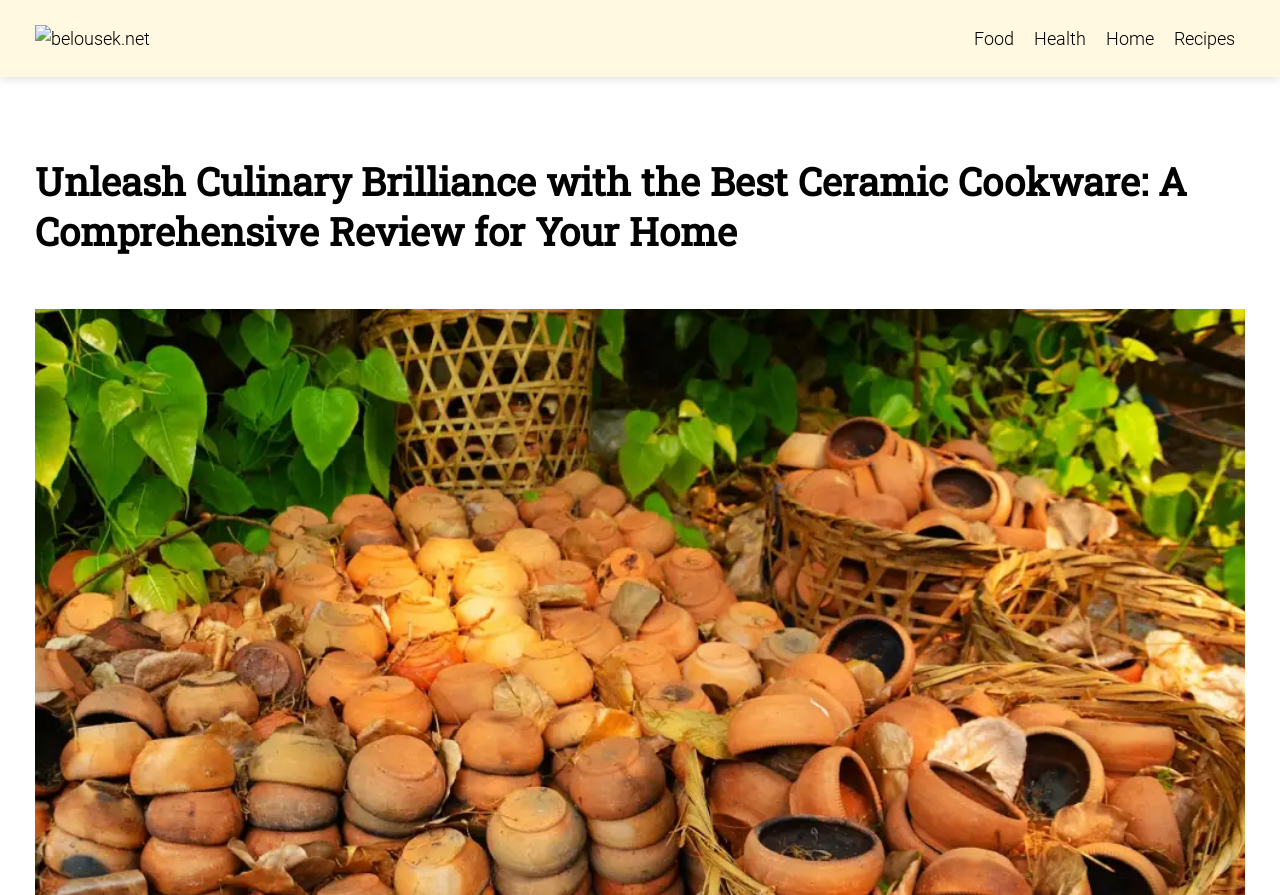Please determine the headline of the webpage and provide its content.

Unleash Culinary Brilliance with the Best Ceramic Cookware: A Comprehensive Review for Your Home